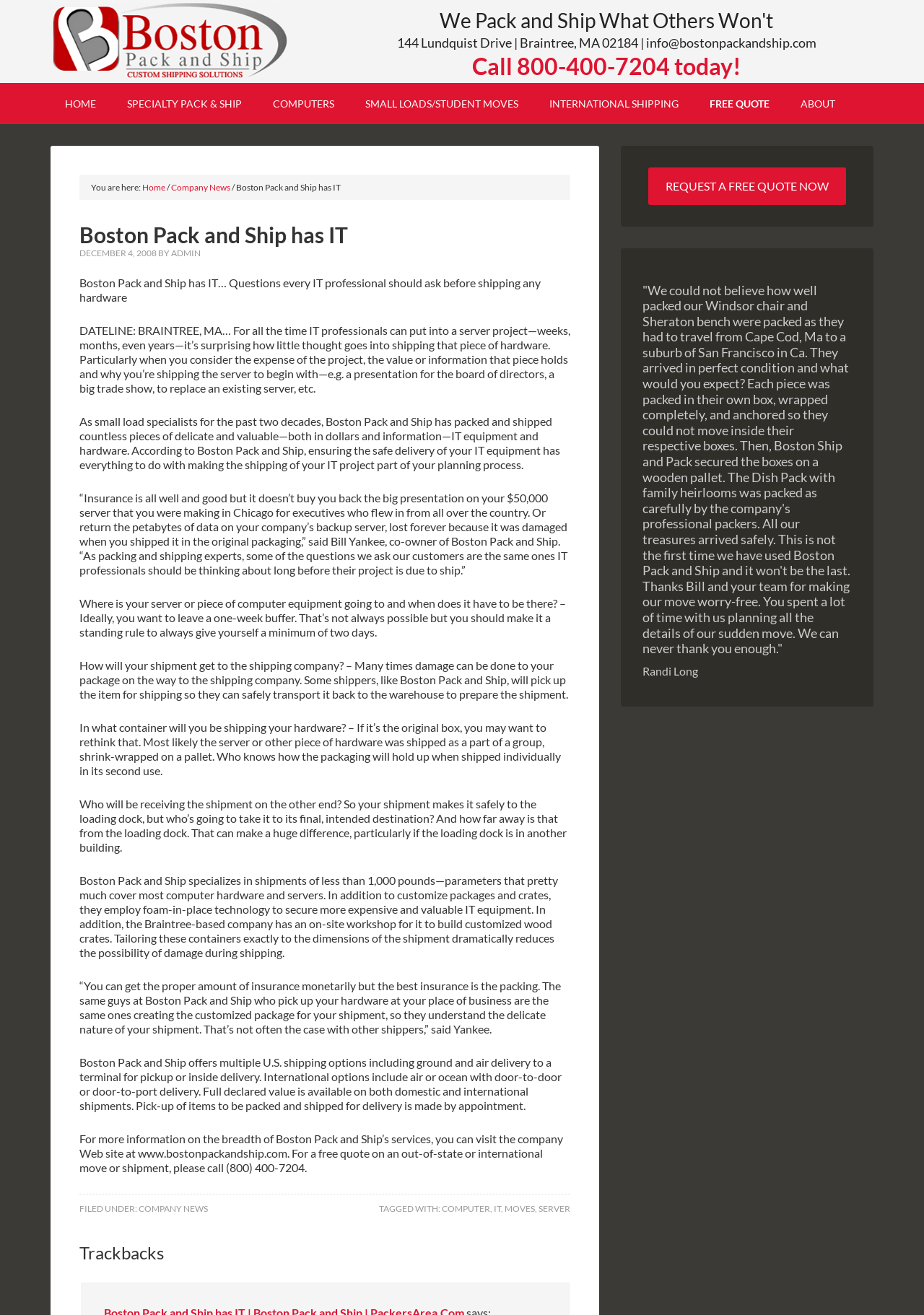Using the provided description: "Request a Free Quote Now", find the bounding box coordinates of the corresponding UI element. The output should be four float numbers between 0 and 1, in the format [left, top, right, bottom].

[0.702, 0.127, 0.916, 0.156]